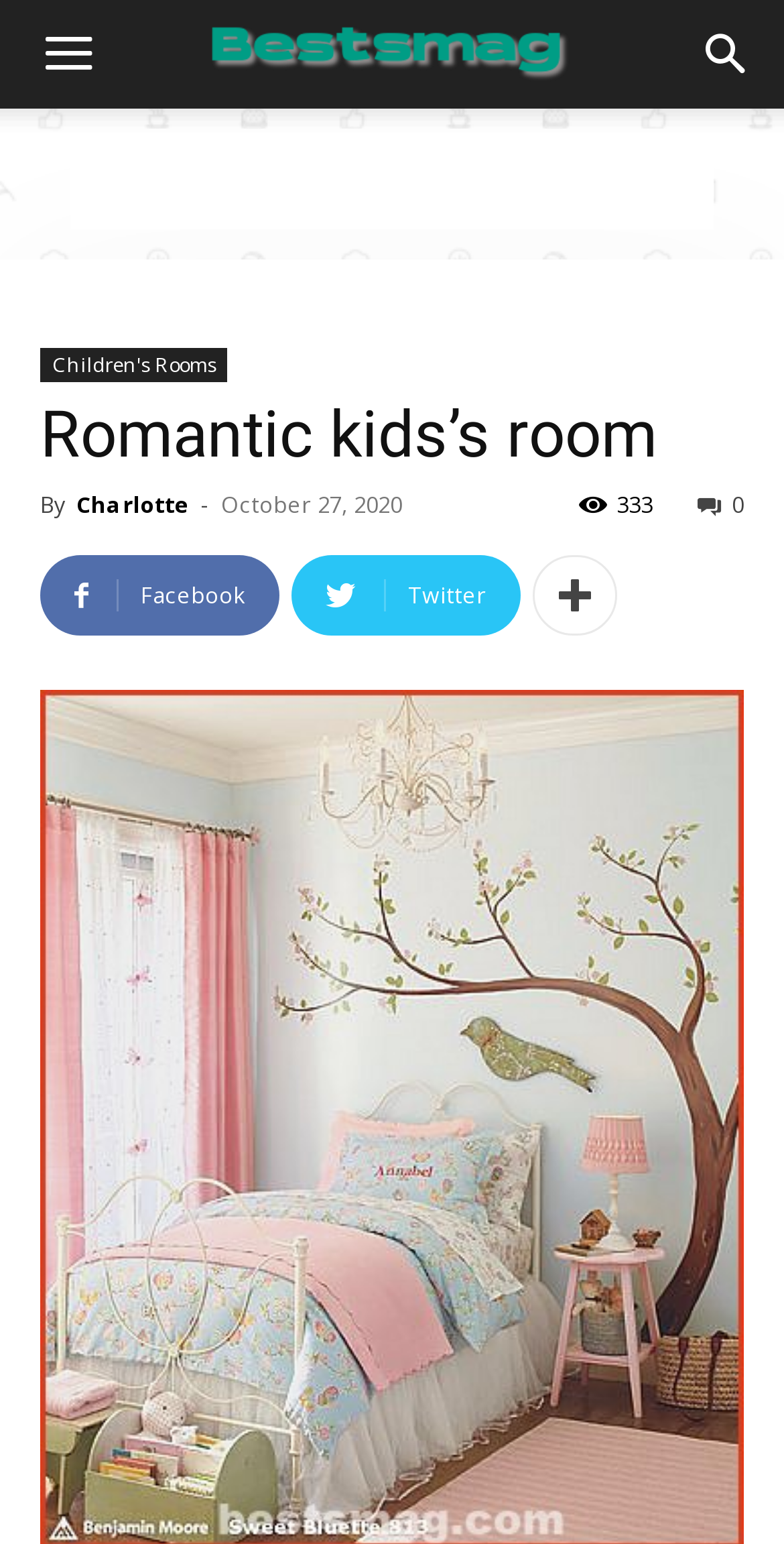Given the element description Facebook, predict the bounding box coordinates for the UI element in the webpage screenshot. The format should be (top-left x, top-left y, bottom-right x, bottom-right y), and the values should be between 0 and 1.

[0.051, 0.36, 0.356, 0.412]